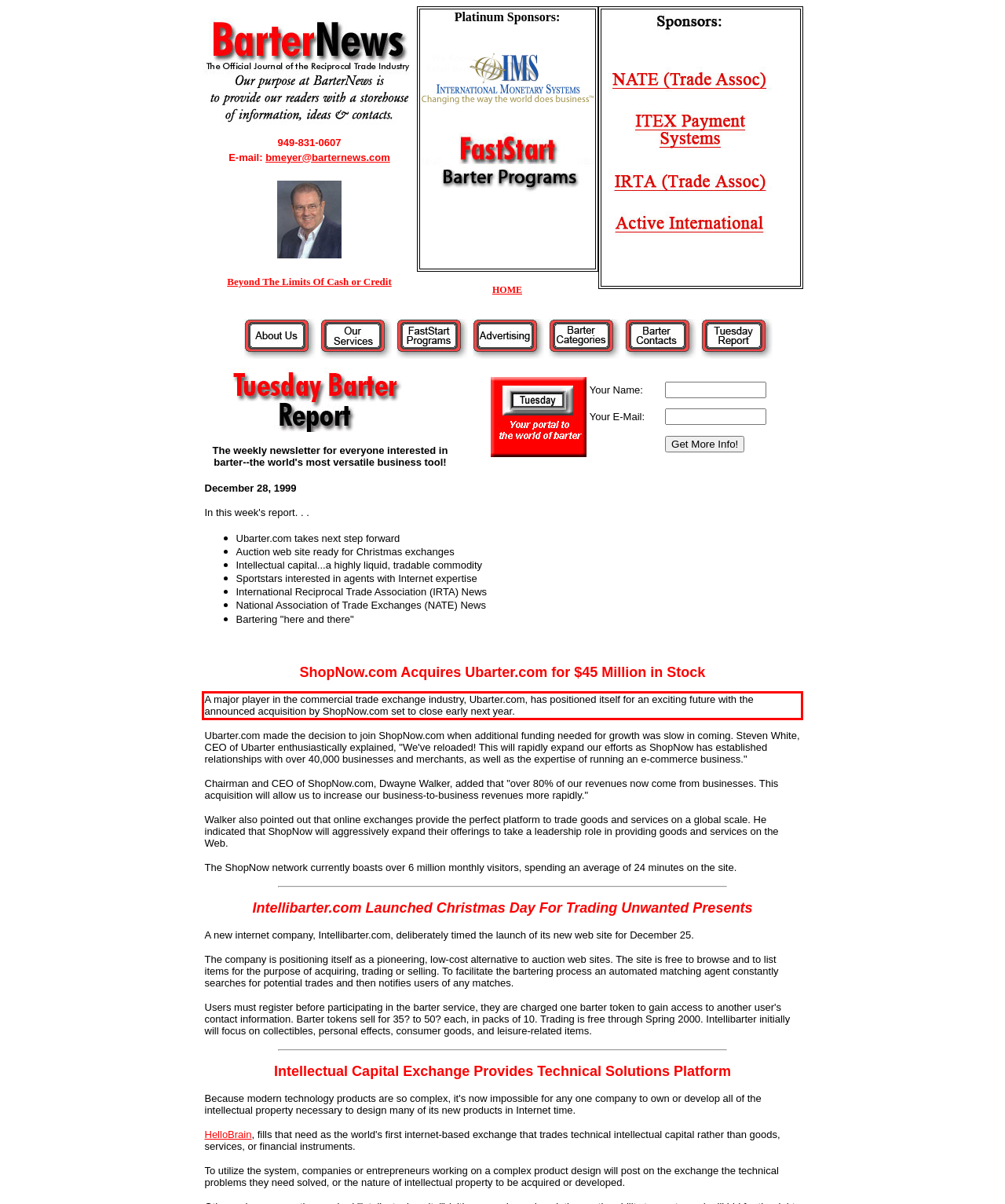Examine the screenshot of the webpage, locate the red bounding box, and perform OCR to extract the text contained within it.

A major player in the commercial trade exchange industry, Ubarter.com, has positioned itself for an exciting future with the announced acquisition by ShopNow.com set to close early next year.